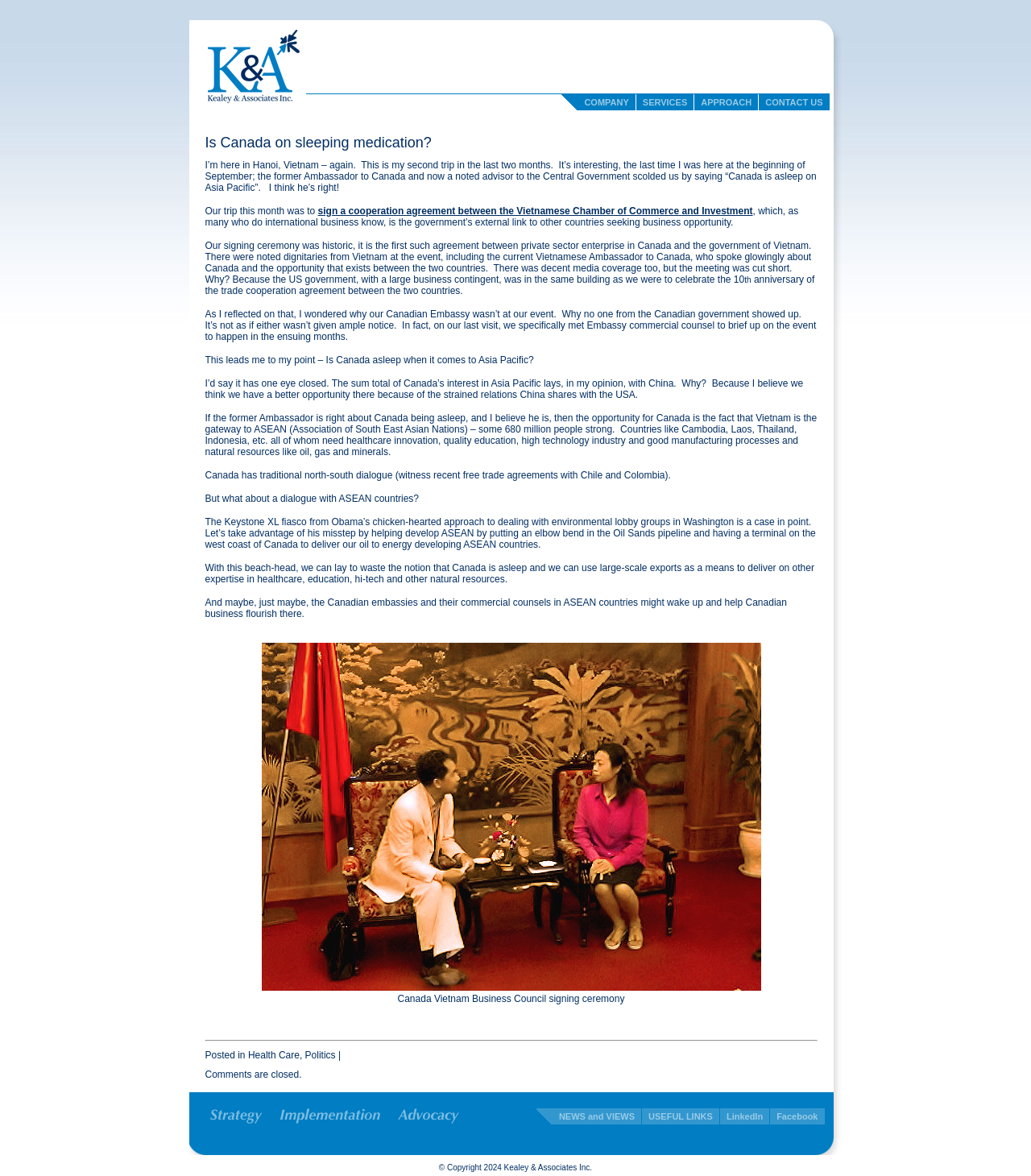Please determine the bounding box coordinates for the element with the description: "NEWS and VIEWS".

[0.536, 0.942, 0.622, 0.956]